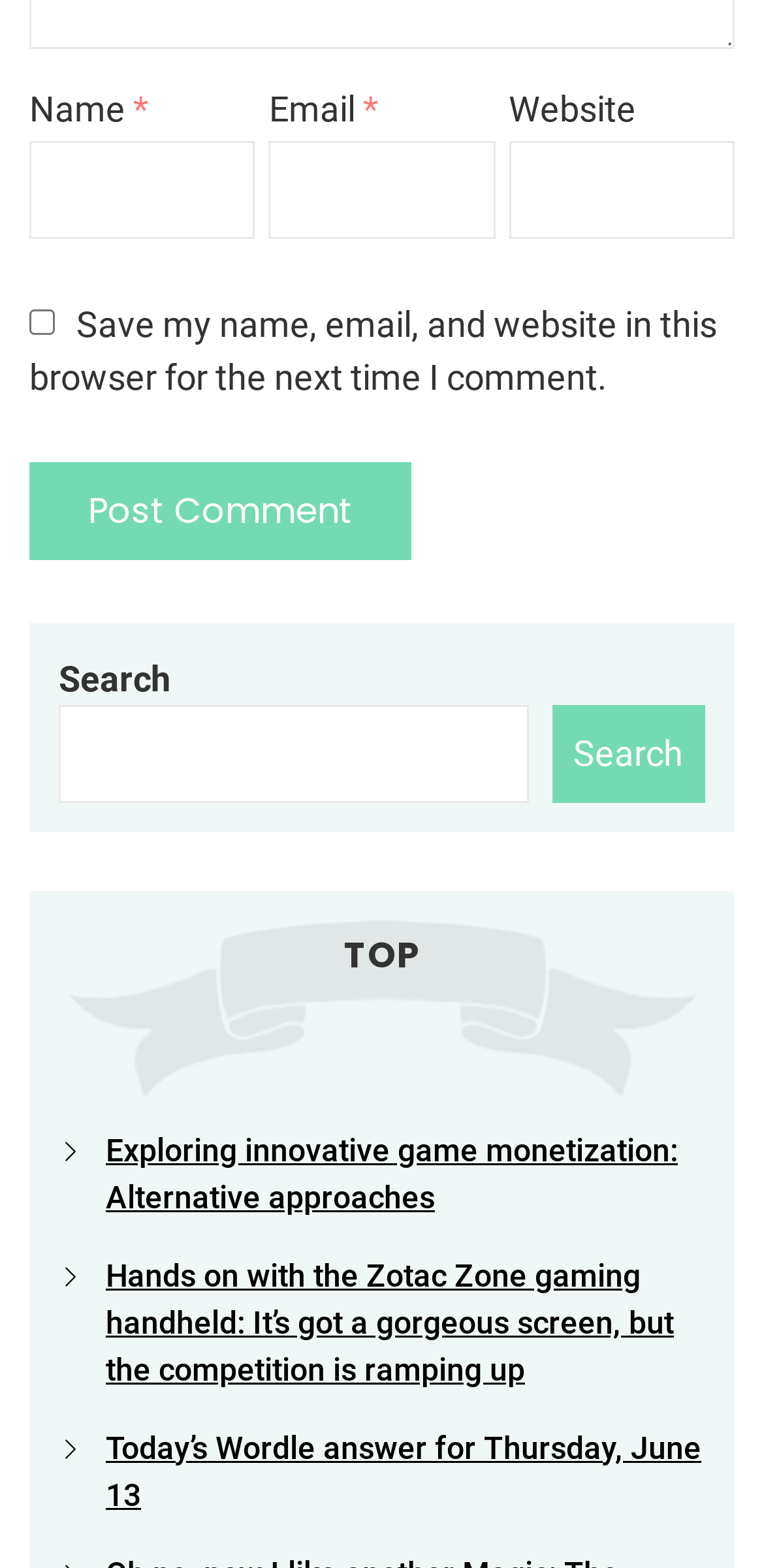Please mark the bounding box coordinates of the area that should be clicked to carry out the instruction: "Search for something".

[0.077, 0.449, 0.693, 0.511]